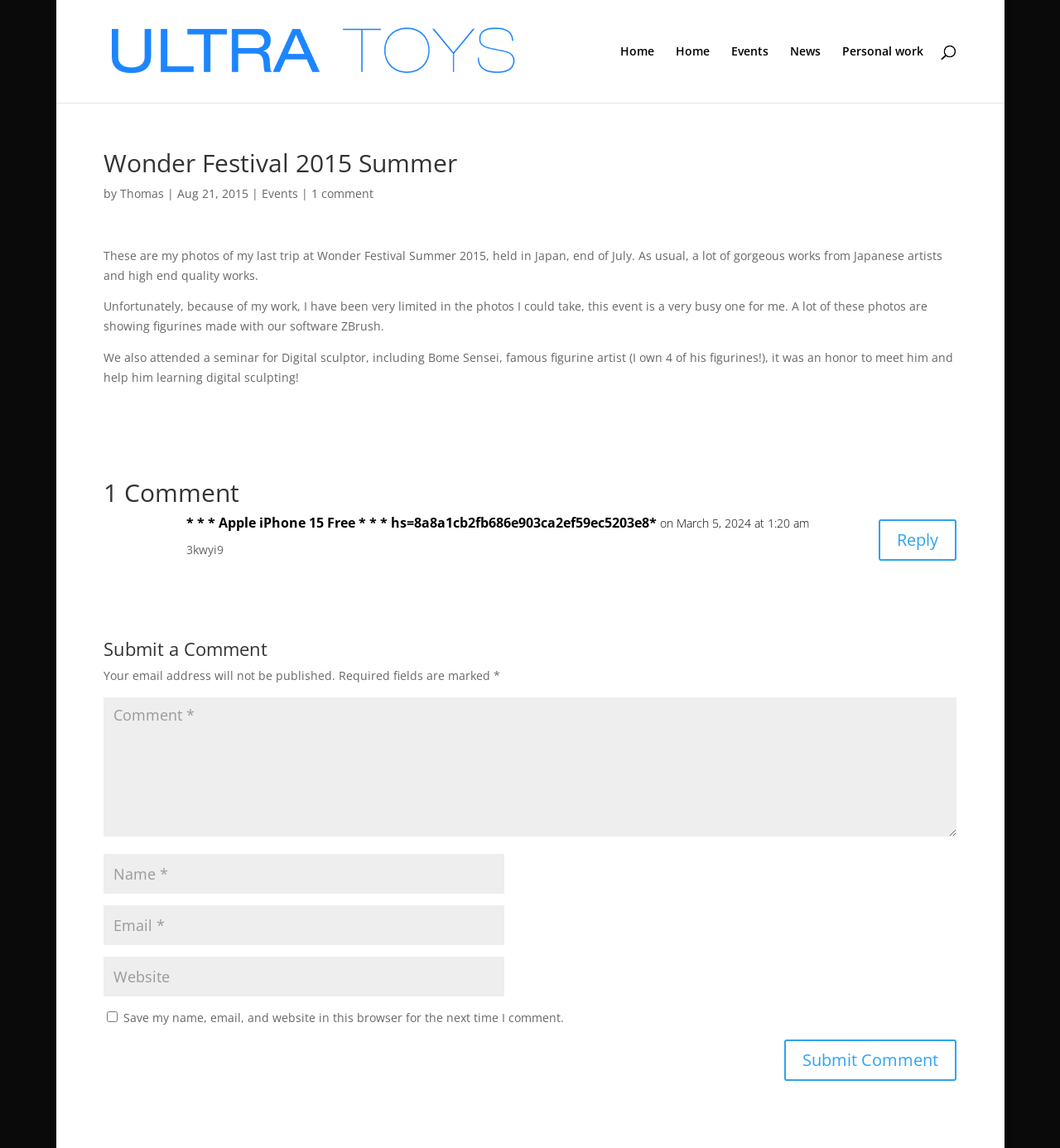Please find the bounding box coordinates of the element's region to be clicked to carry out this instruction: "reply to a comment".

[0.829, 0.453, 0.903, 0.489]